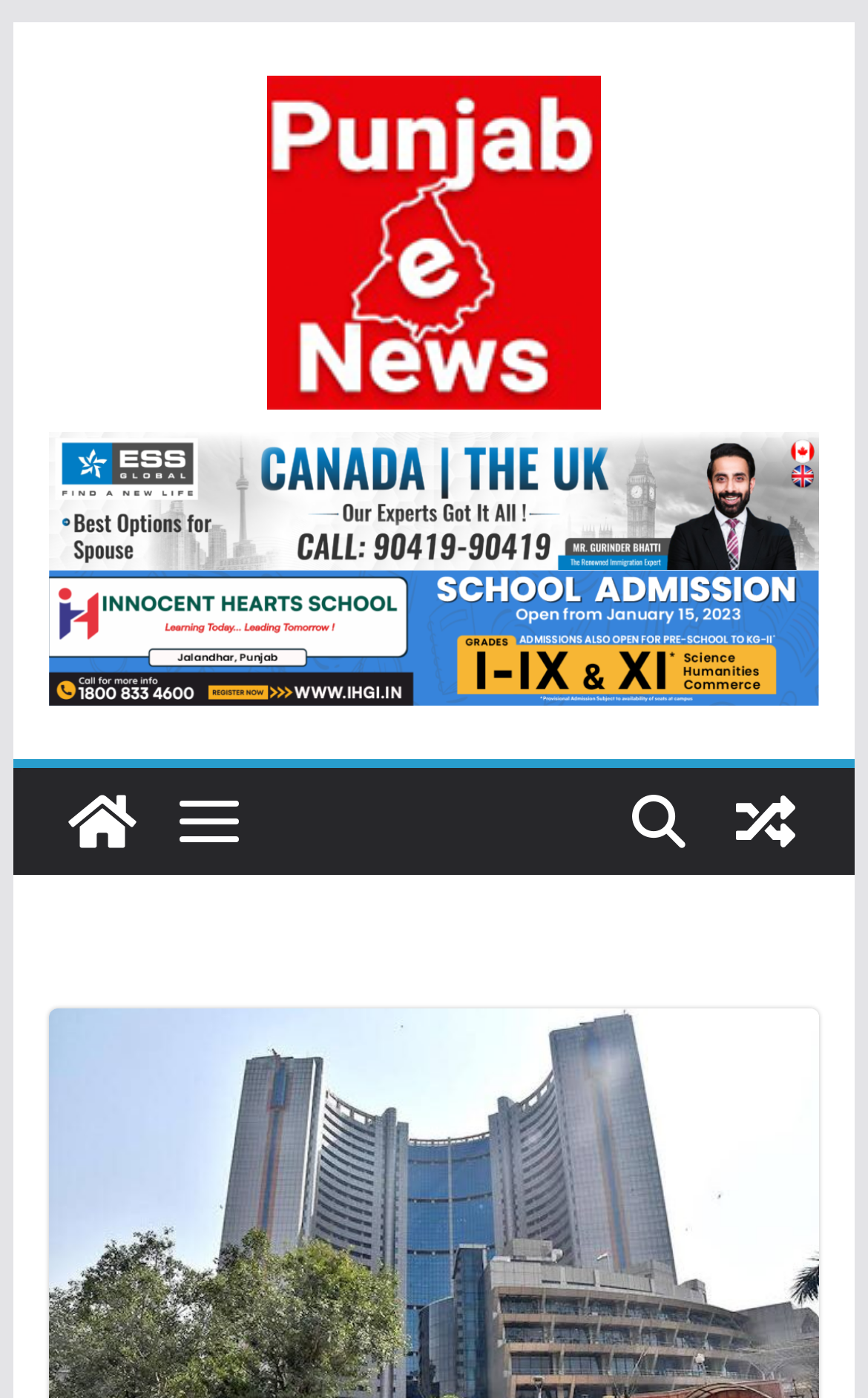Answer with a single word or phrase: 
How many images are on the top navigation bar?

3